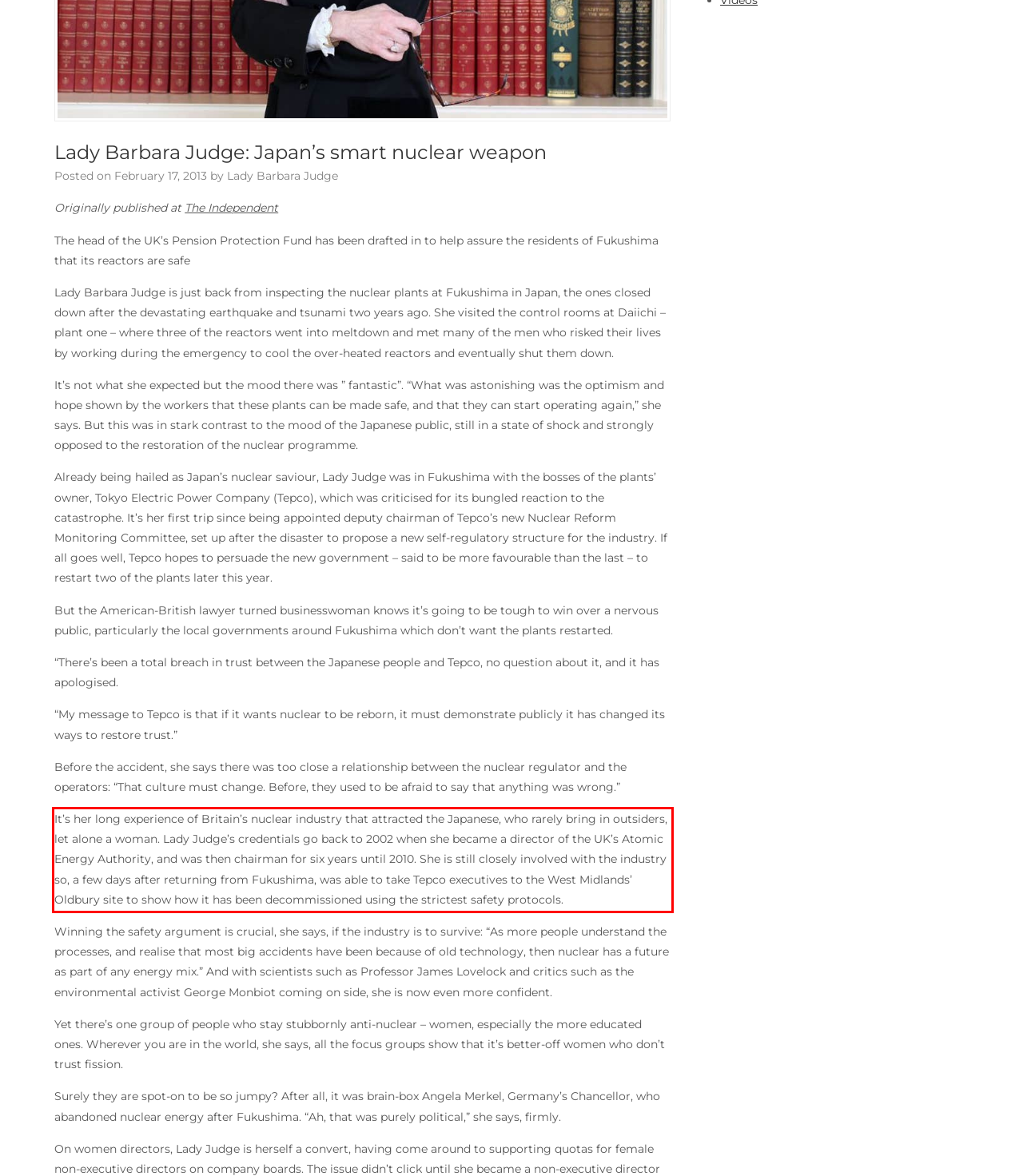With the given screenshot of a webpage, locate the red rectangle bounding box and extract the text content using OCR.

It’s her long experience of Britain’s nuclear industry that attracted the Japanese, who rarely bring in outsiders, let alone a woman. Lady Judge’s credentials go back to 2002 when she became a director of the UK’s Atomic Energy Authority, and was then chairman for six years until 2010. She is still closely involved with the industry so, a few days after returning from Fukushima, was able to take Tepco executives to the West Midlands’ Oldbury site to show how it has been decommissioned using the strictest safety protocols.